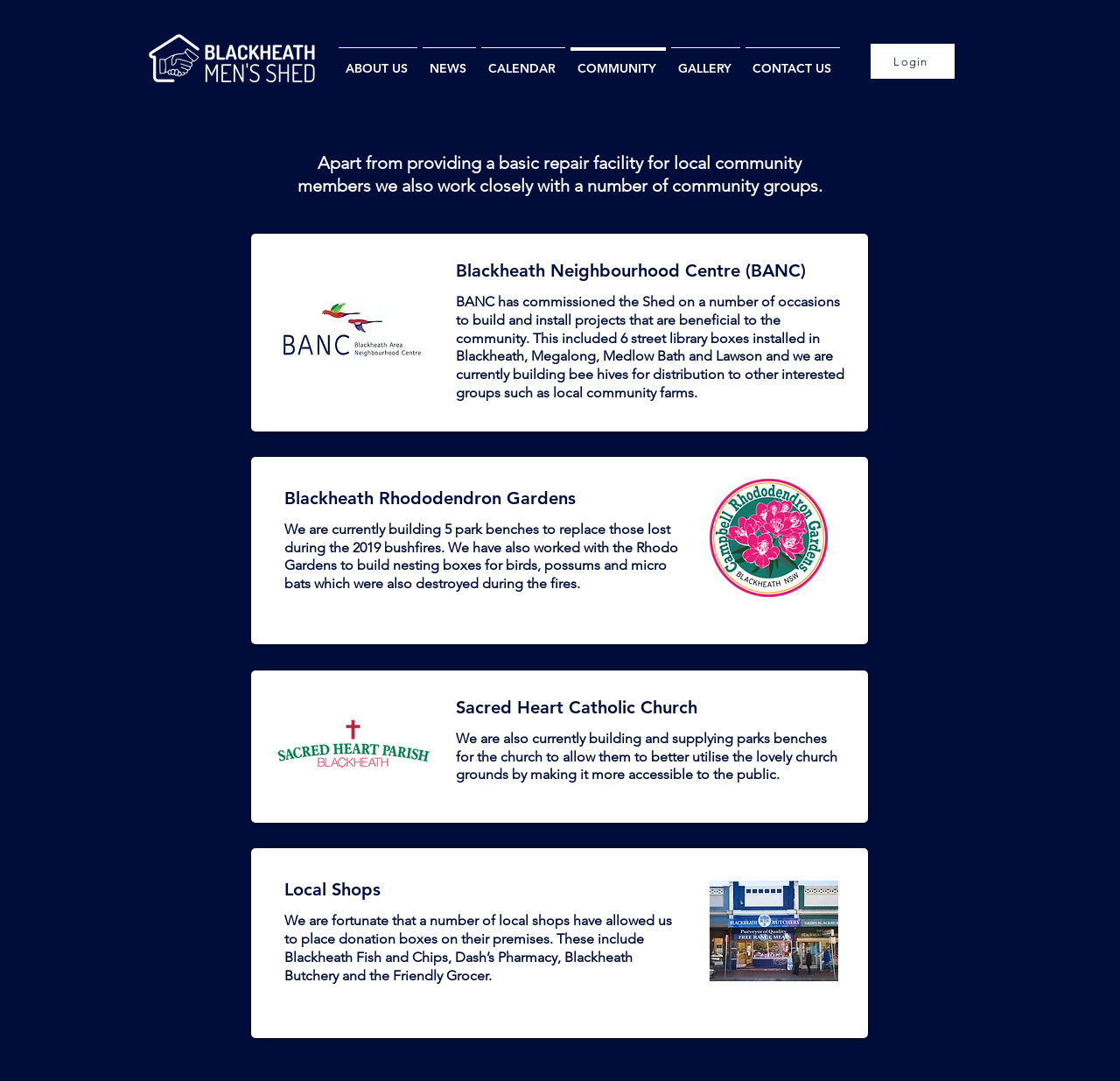Provide the bounding box coordinates for the UI element that is described by this text: "CONTACT US". The coordinates should be in the form of four float numbers between 0 and 1: [left, top, right, bottom].

[0.663, 0.044, 0.752, 0.068]